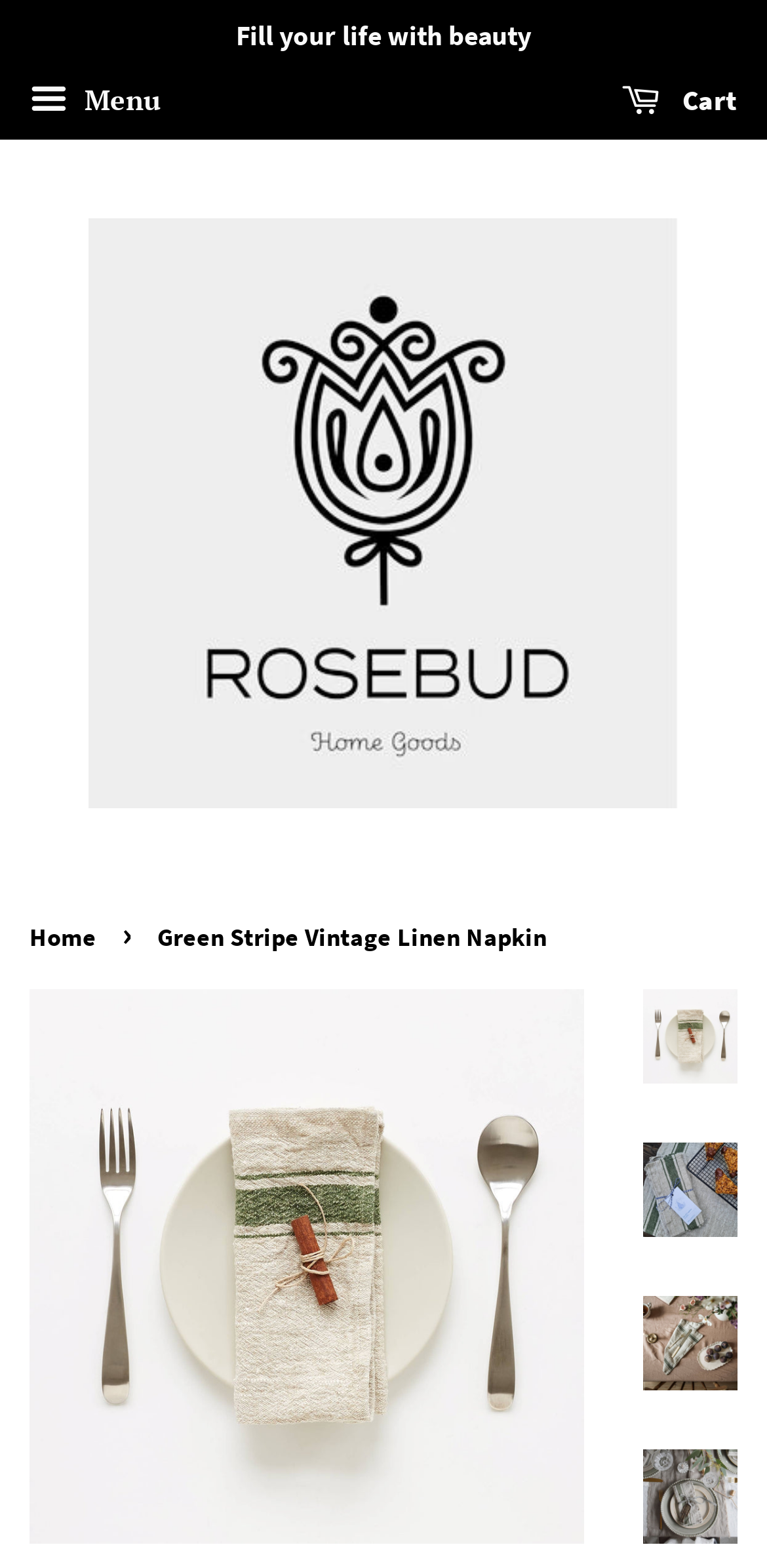Please locate the bounding box coordinates of the region I need to click to follow this instruction: "Click the menu button".

[0.038, 0.045, 0.21, 0.087]